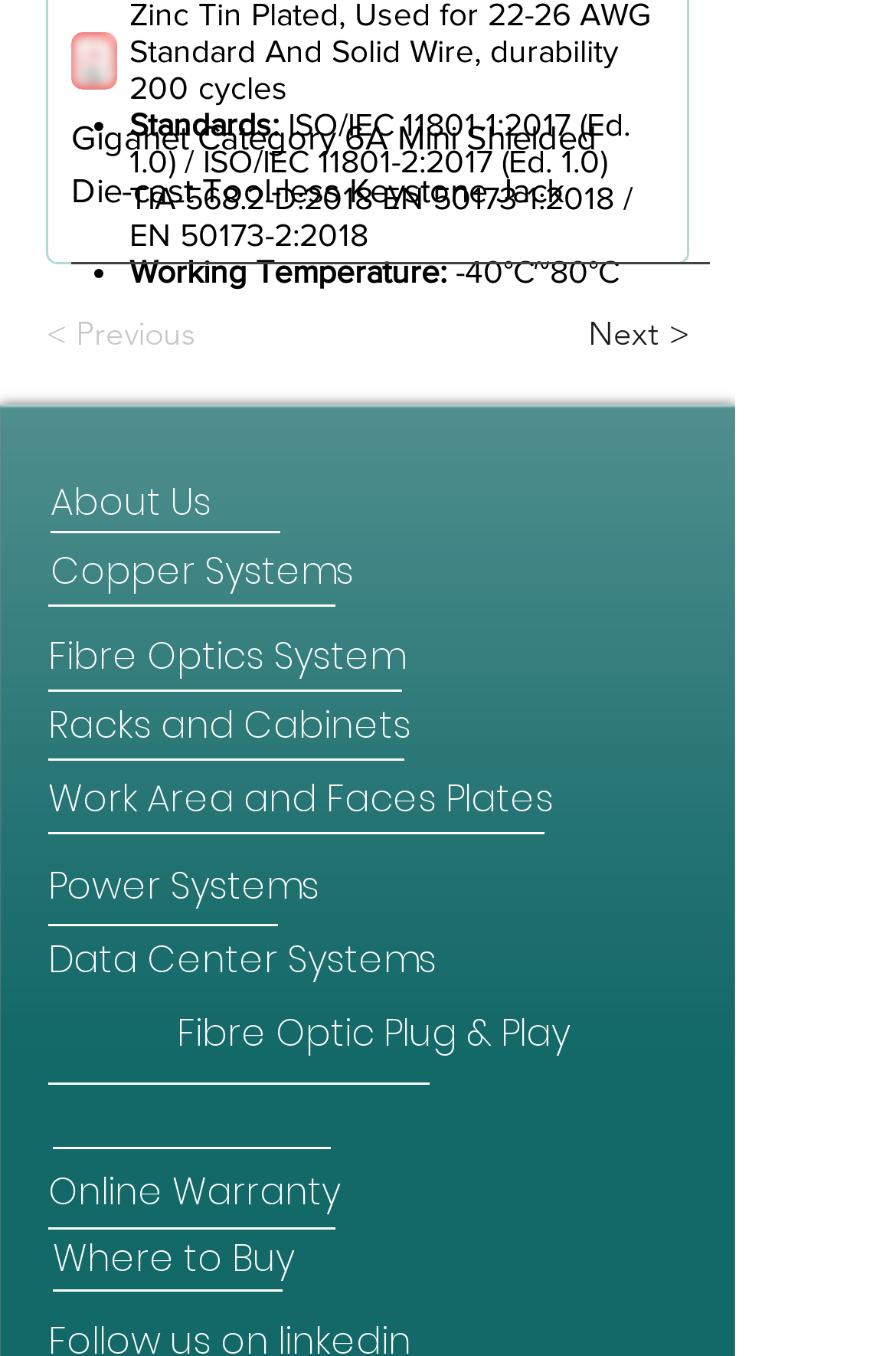Locate the bounding box coordinates of the clickable region necessary to complete the following instruction: "Click the 'Online Warranty' link". Provide the coordinates in the format of four float numbers between 0 and 1, i.e., [left, top, right, bottom].

[0.054, 0.861, 0.379, 0.898]